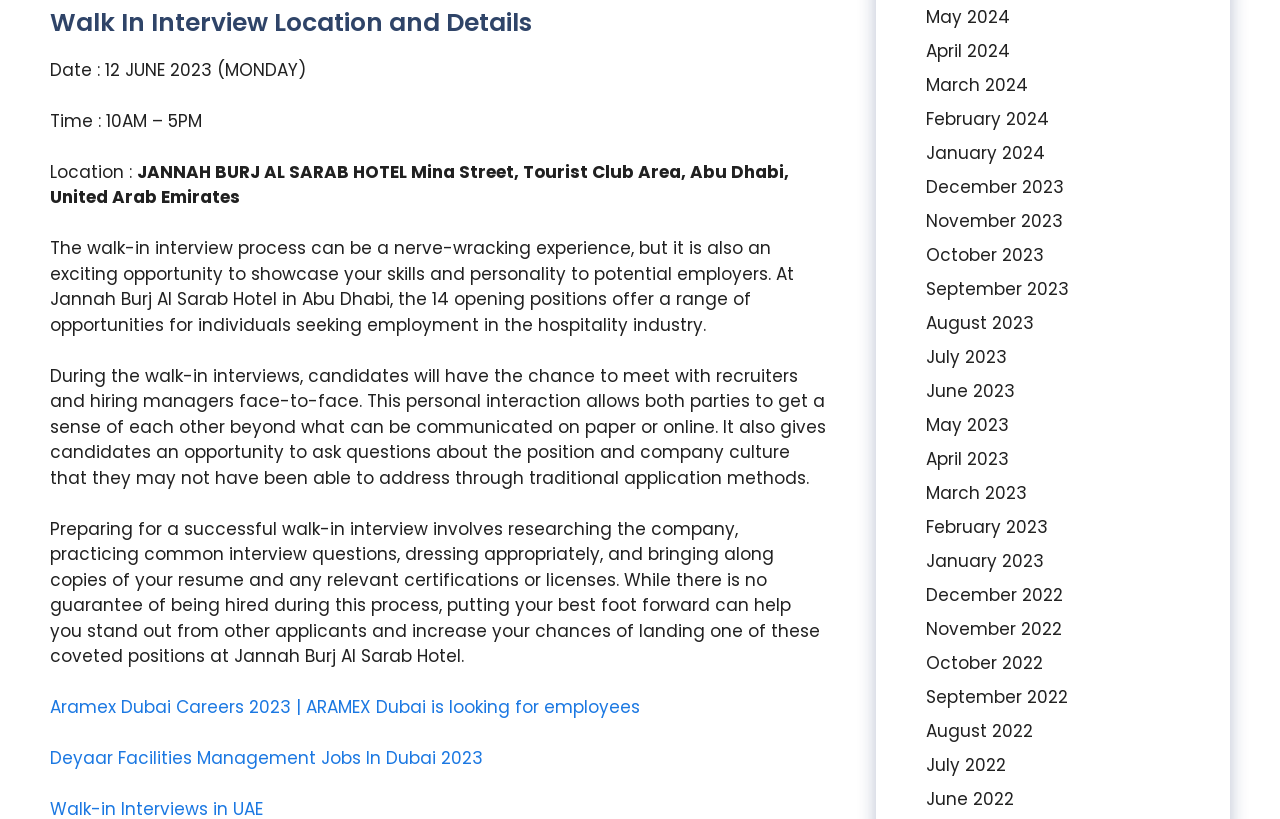Identify the bounding box coordinates of the HTML element based on this description: "September 2022".

[0.723, 0.836, 0.834, 0.866]